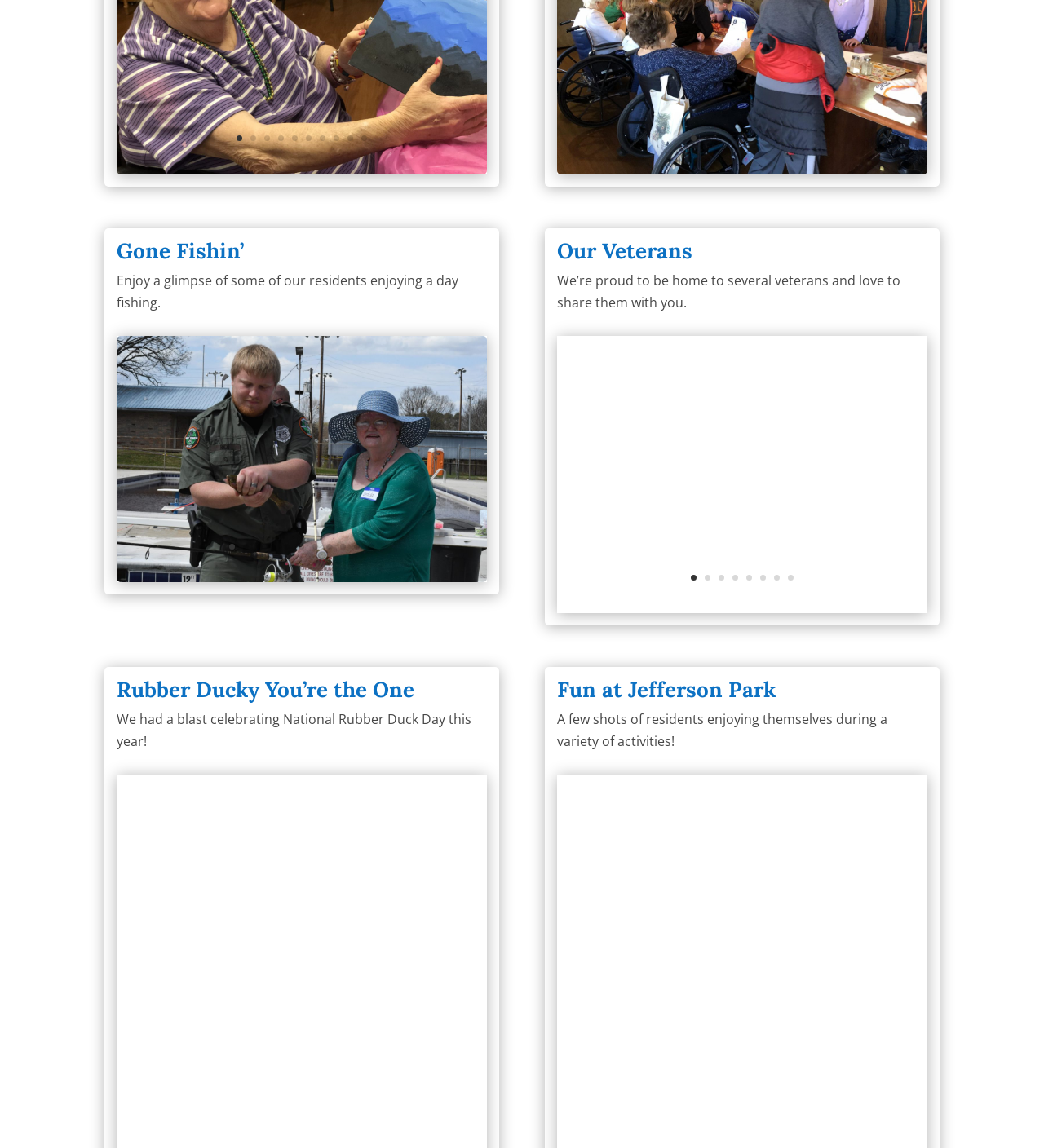Bounding box coordinates are given in the format (top-left x, top-left y, bottom-right x, bottom-right y). All values should be floating point numbers between 0 and 1. Provide the bounding box coordinate for the UI element described as: Next

[0.868, 0.396, 0.905, 0.43]